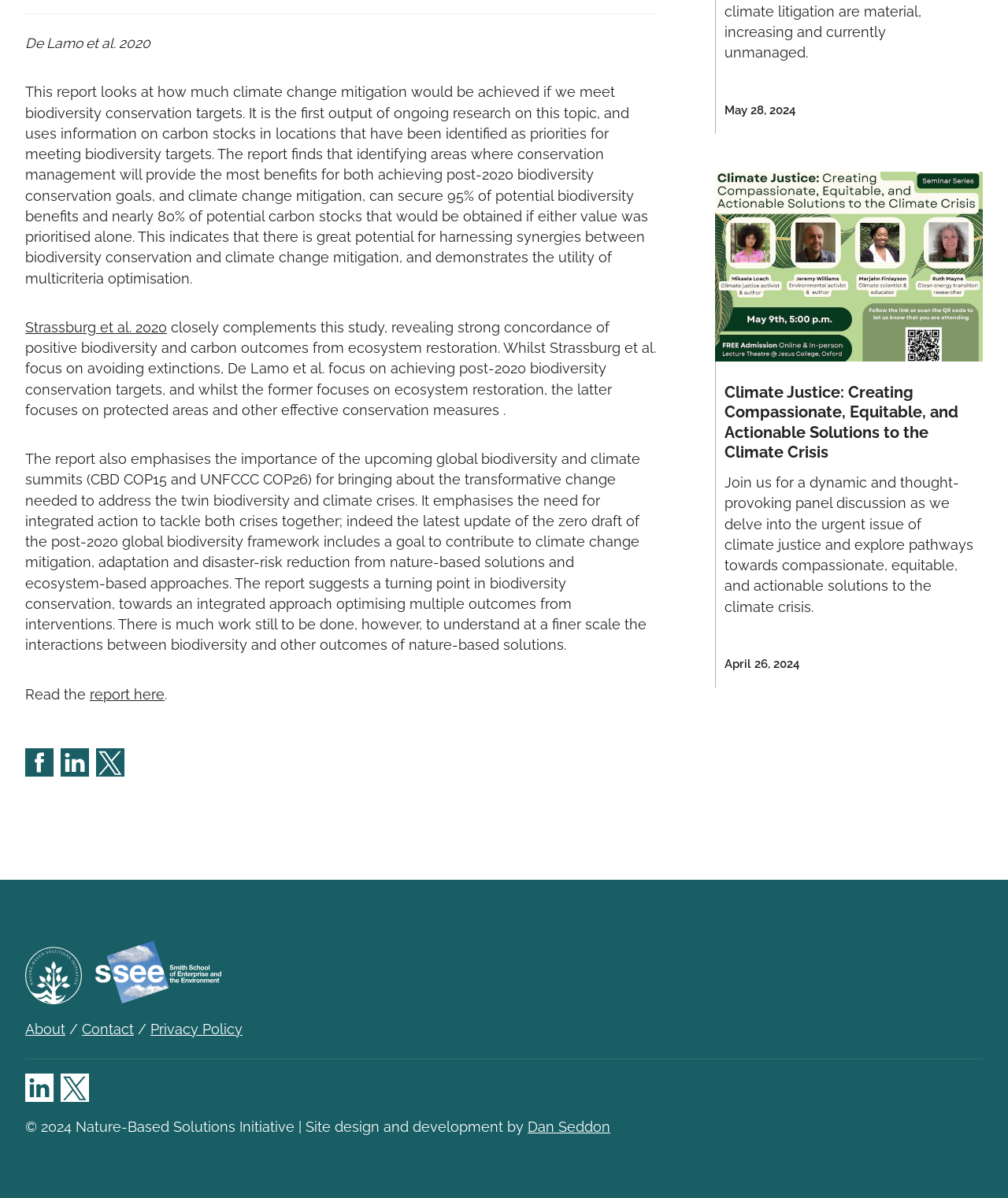What is the focus of De Lamo et al. 2020?
Using the visual information, answer the question in a single word or phrase.

Achieving post-2020 biodiversity conservation targets